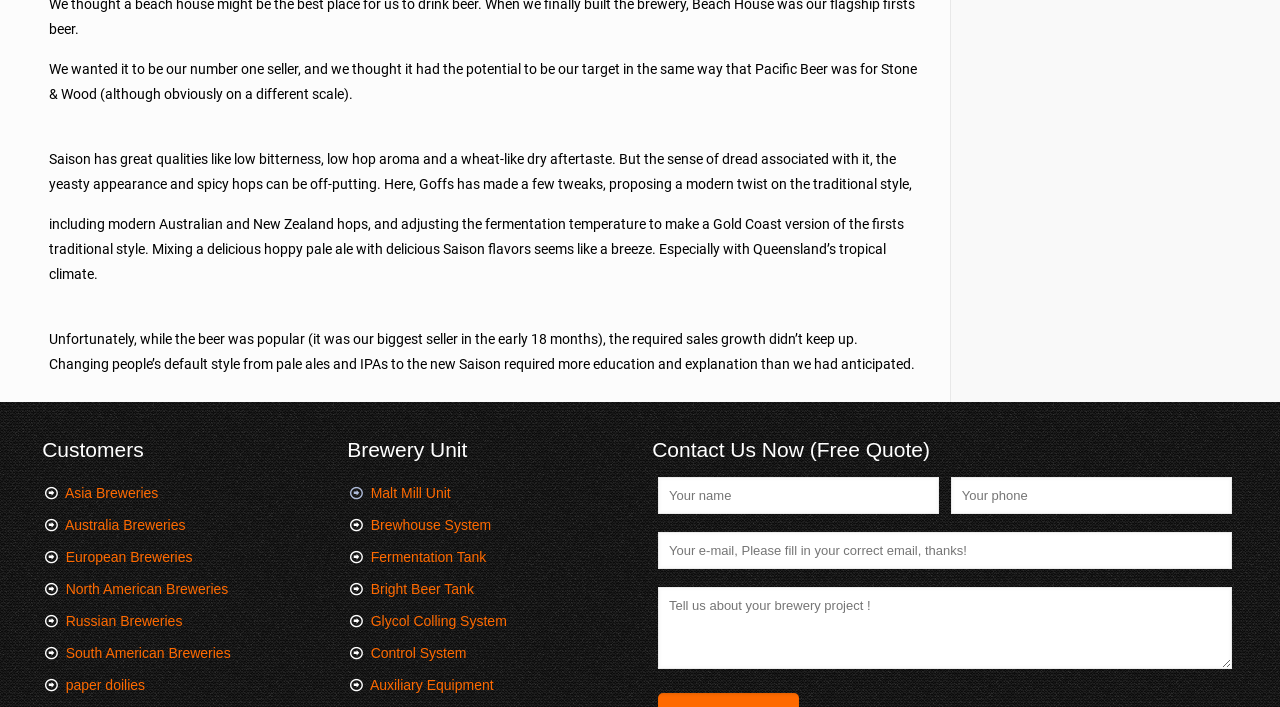Please identify the bounding box coordinates of the element I should click to complete this instruction: 'Fill in your name'. The coordinates should be given as four float numbers between 0 and 1, like this: [left, top, right, bottom].

[0.514, 0.675, 0.734, 0.727]